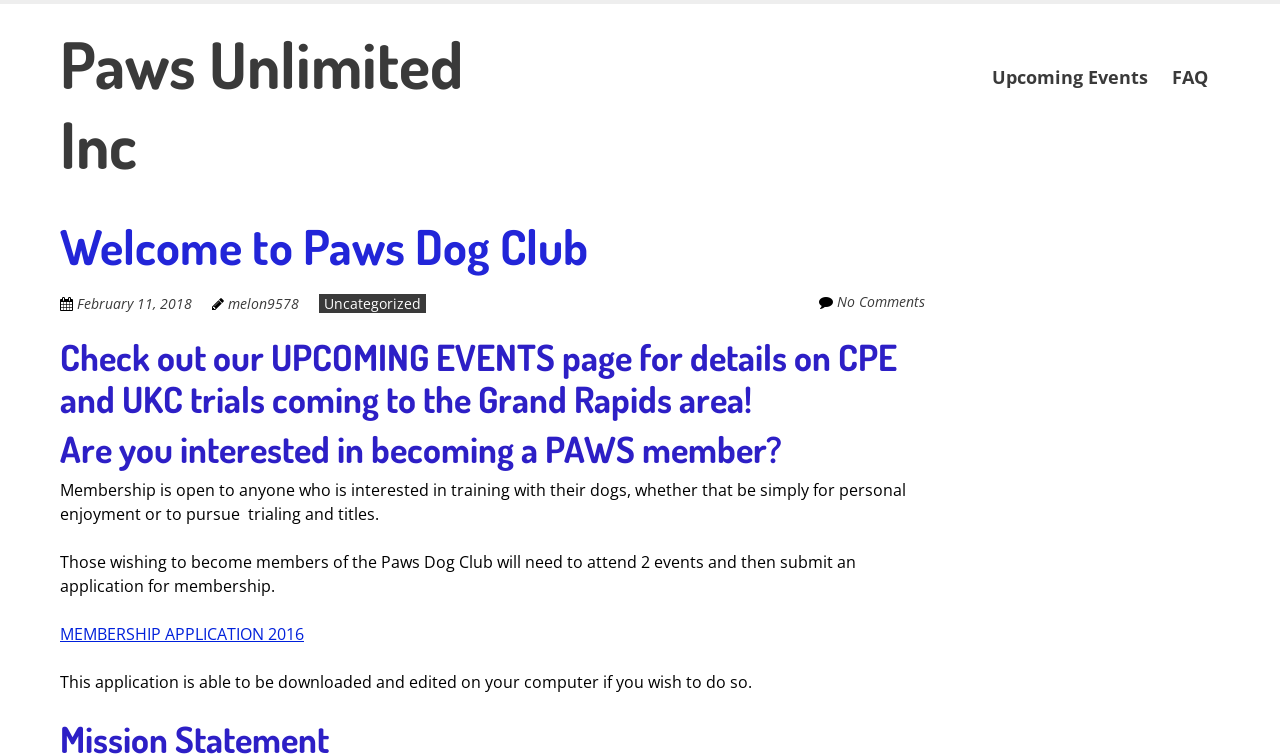Please predict the bounding box coordinates of the element's region where a click is necessary to complete the following instruction: "Download membership application". The coordinates should be represented by four float numbers between 0 and 1, i.e., [left, top, right, bottom].

[0.047, 0.826, 0.238, 0.855]